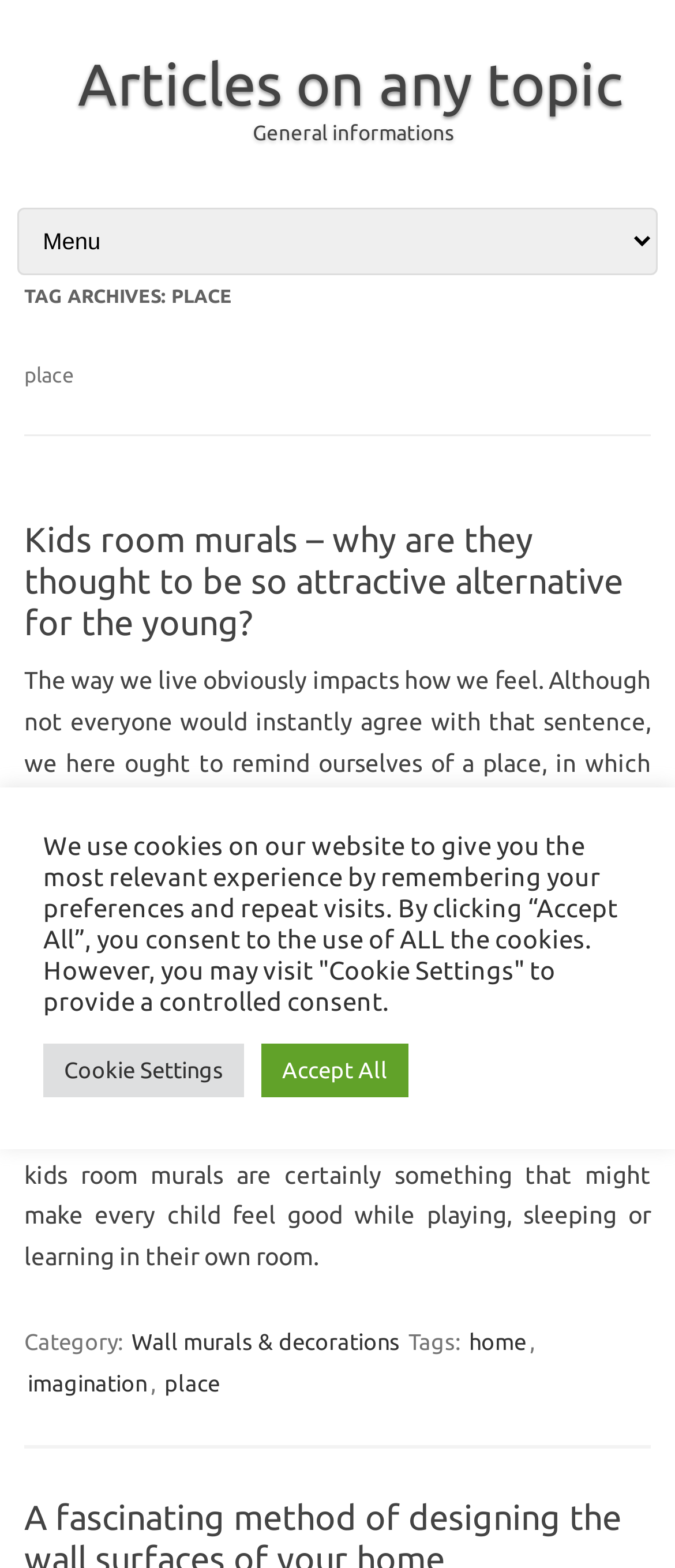What is the purpose of kids room murals?
Provide a comprehensive and detailed answer to the question.

I found the purpose of kids room murals by reading the article content, which says that kids room murals can make every child feel good while playing, sleeping or learning in their own room.